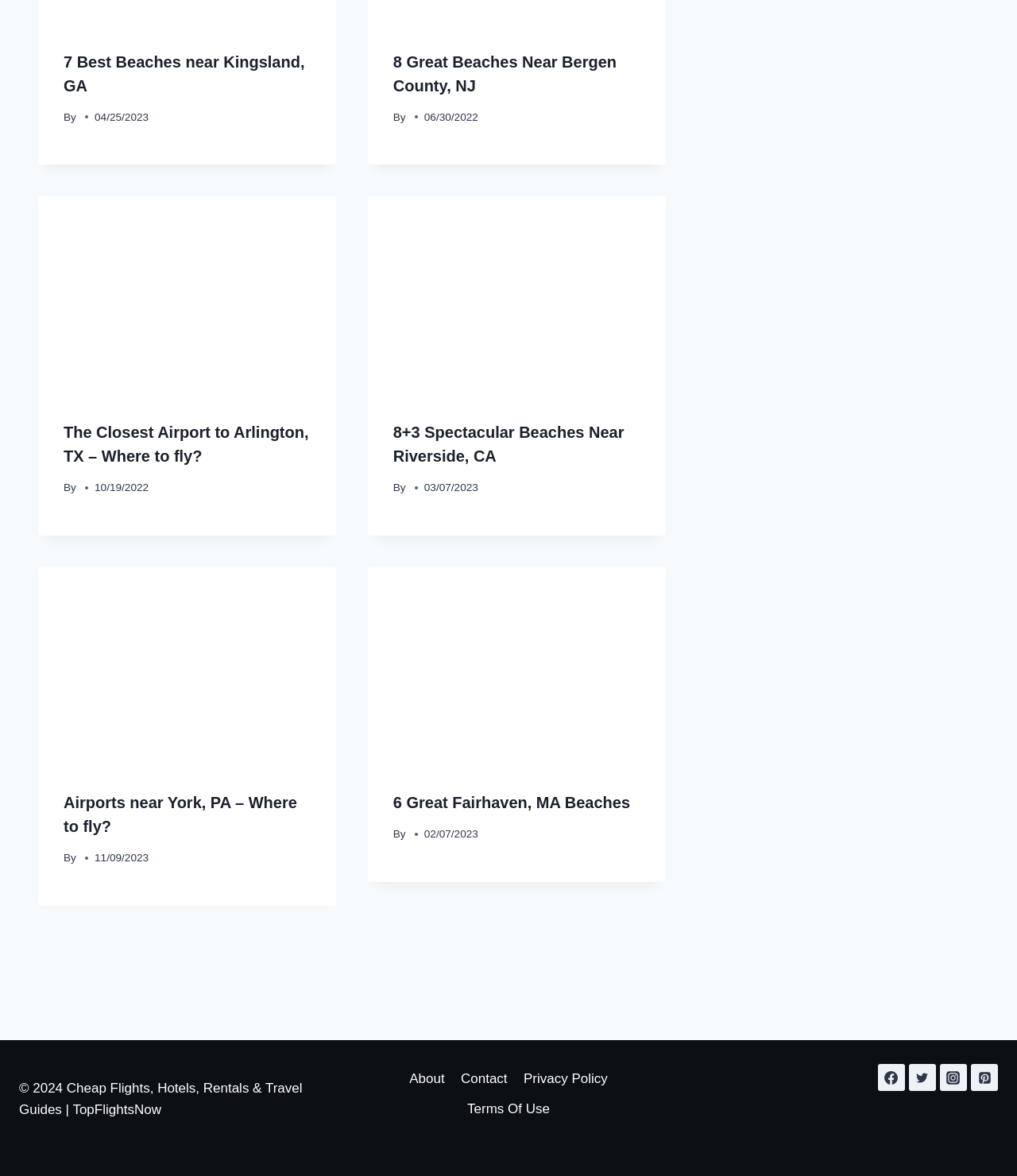How many articles are on this webpage? Look at the image and give a one-word or short phrase answer.

4